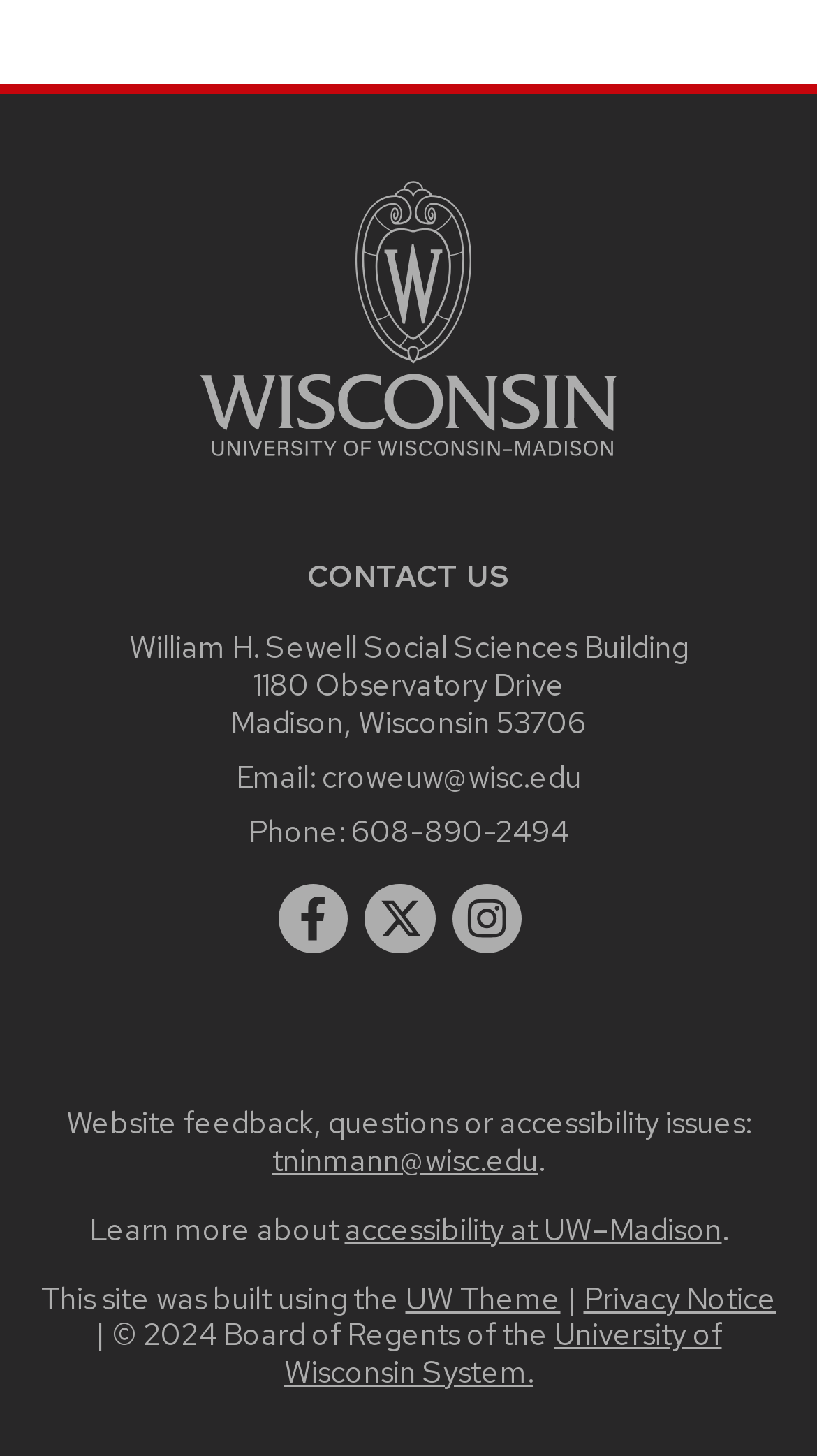Identify the bounding box coordinates of the area that should be clicked in order to complete the given instruction: "Send an email to croweuw@wisc.edu". The bounding box coordinates should be four float numbers between 0 and 1, i.e., [left, top, right, bottom].

[0.394, 0.519, 0.712, 0.546]